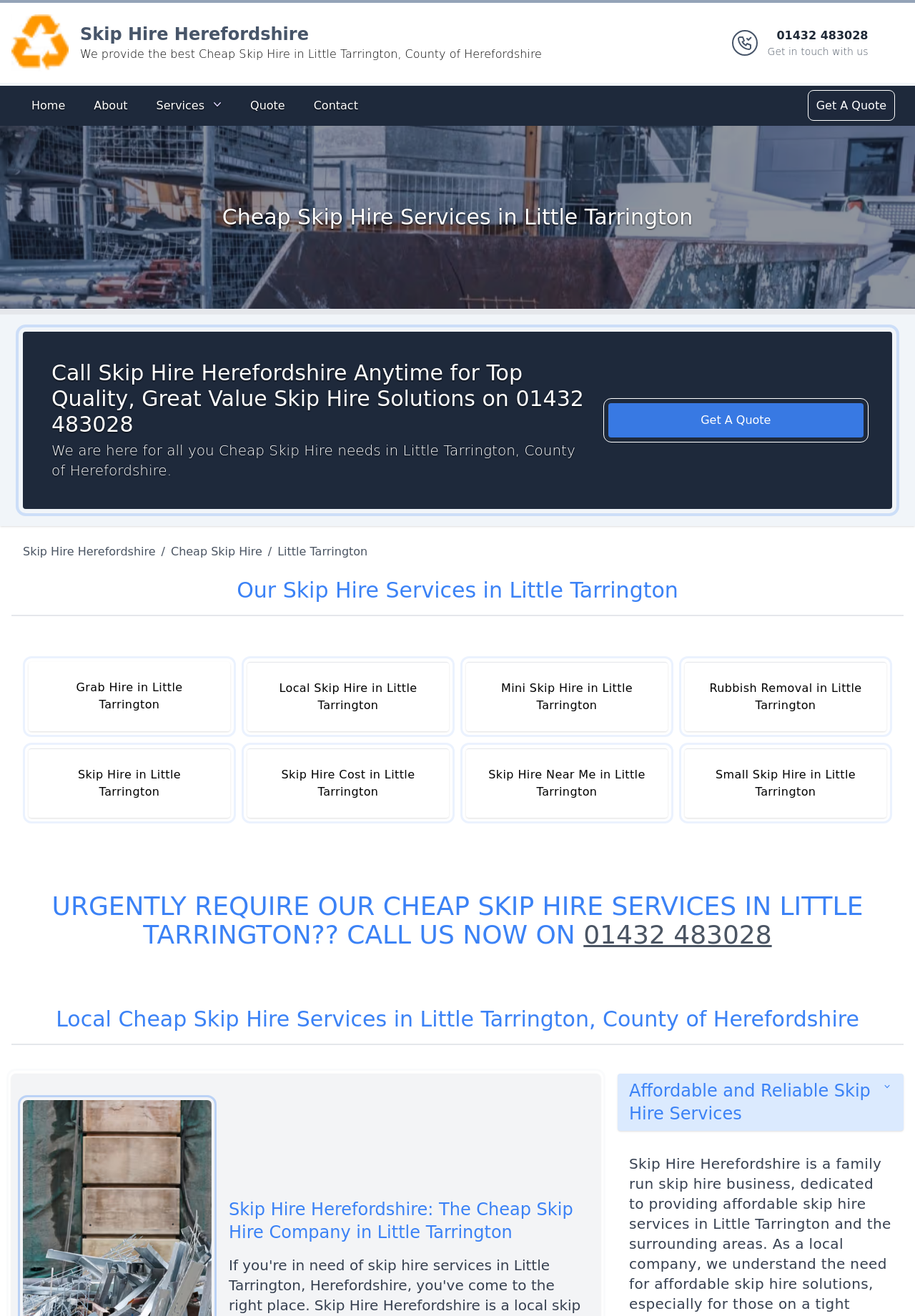Locate the bounding box coordinates of the element's region that should be clicked to carry out the following instruction: "Get a quote". The coordinates need to be four float numbers between 0 and 1, i.e., [left, top, right, bottom].

[0.886, 0.071, 0.975, 0.09]